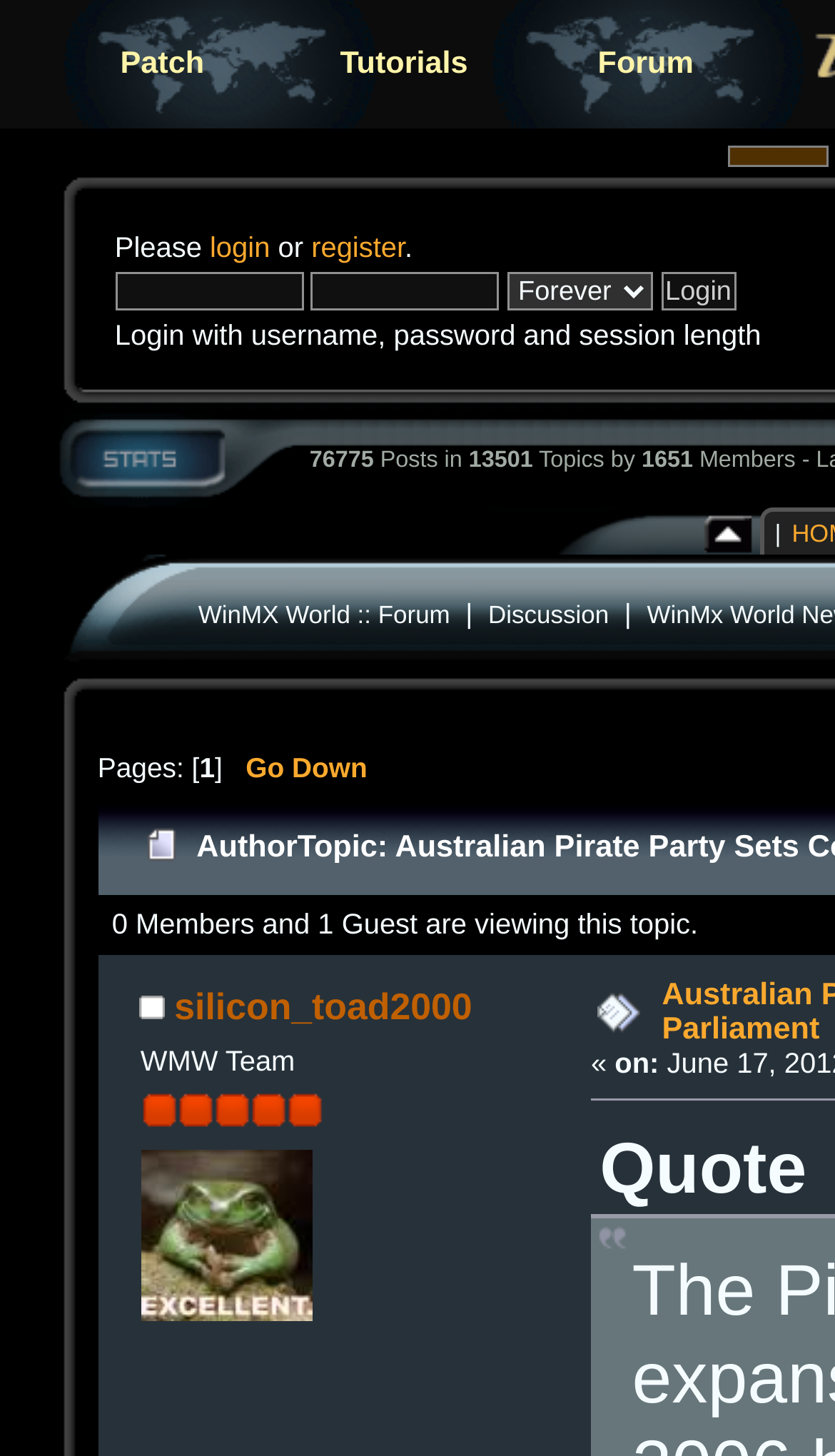Using a single word or phrase, answer the following question: 
What is the text of the static text element above the 'Pages:' link?

Login with username, password and session length